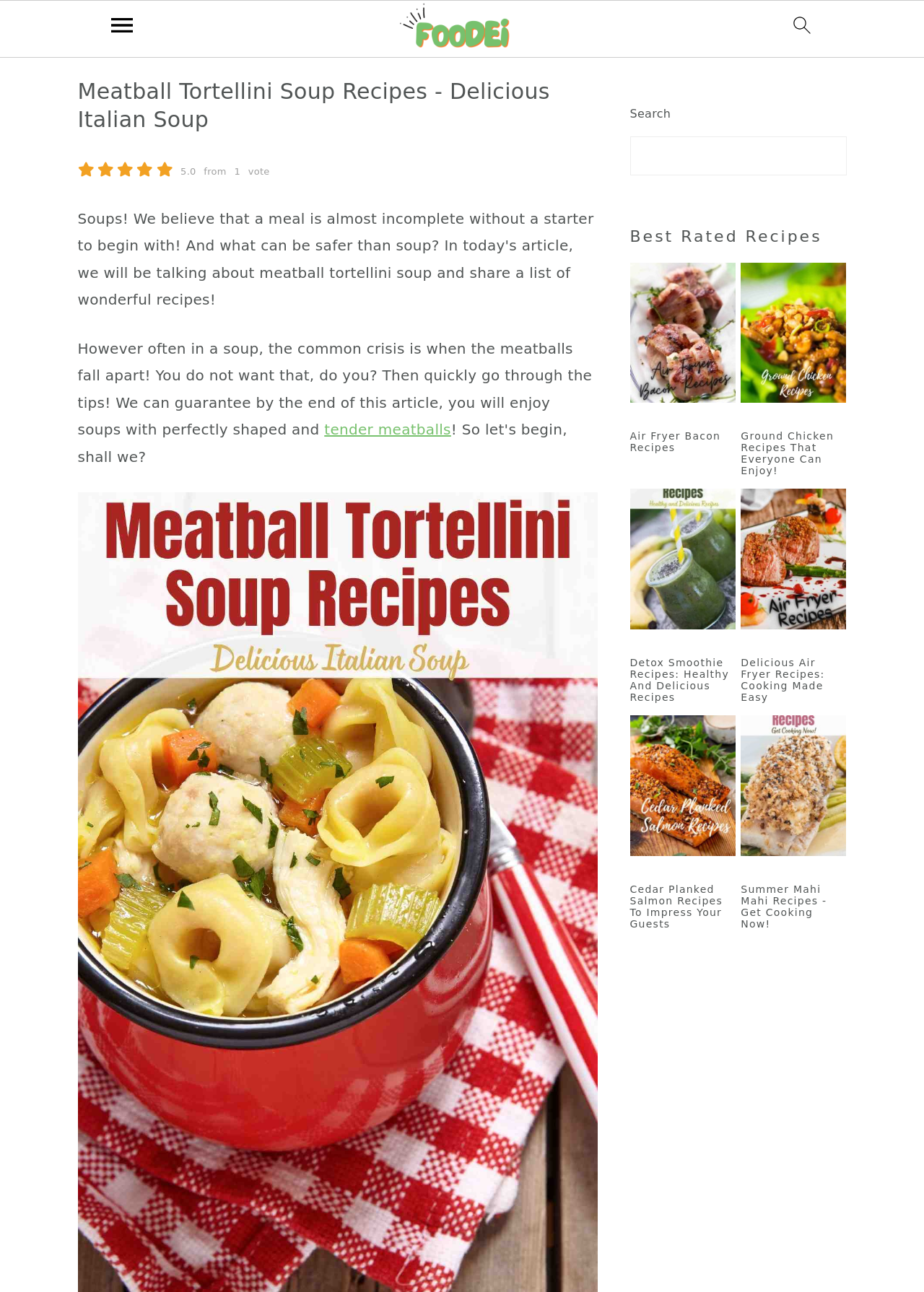What is the rating of this recipe?
Please analyze the image and answer the question with as much detail as possible.

The rating of this recipe can be found in the header section of the webpage, where it is displayed as '5.0' next to the text 'from' and '1 vote'.